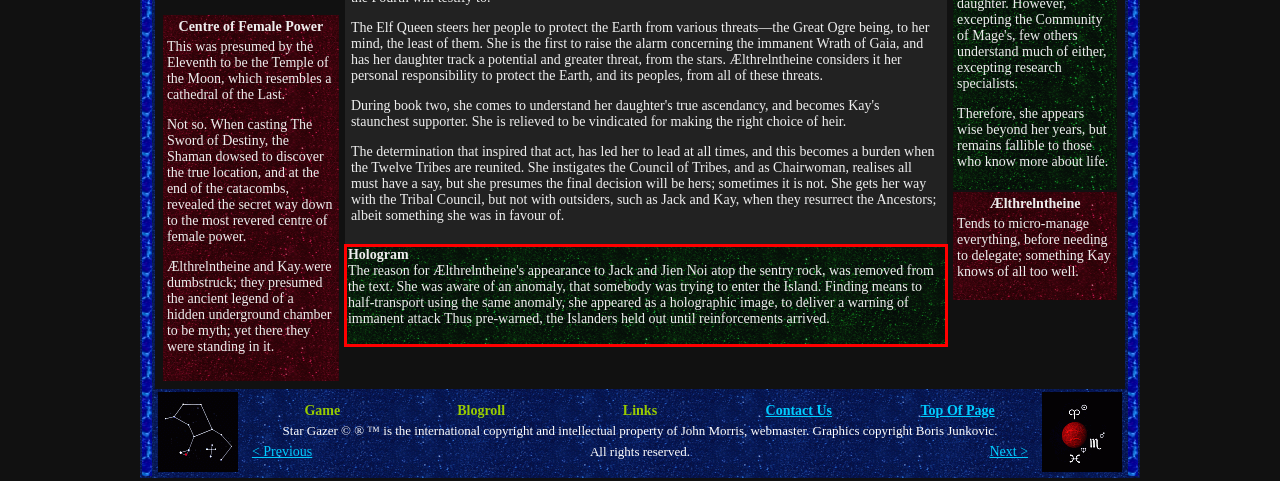Please recognize and transcribe the text located inside the red bounding box in the webpage image.

Hologram The reason for Ælthrelntheine's appearance to Jack and Jien Noi atop the sentry rock, was removed from the text. She was aware of an anomaly, that somebody was trying to enter the Island. Finding means to half-transport using the same anomaly, she appeared as a holographic image, to deliver a warning of immanent attack Thus pre-warned, the Islanders held out until reinforcements arrived.